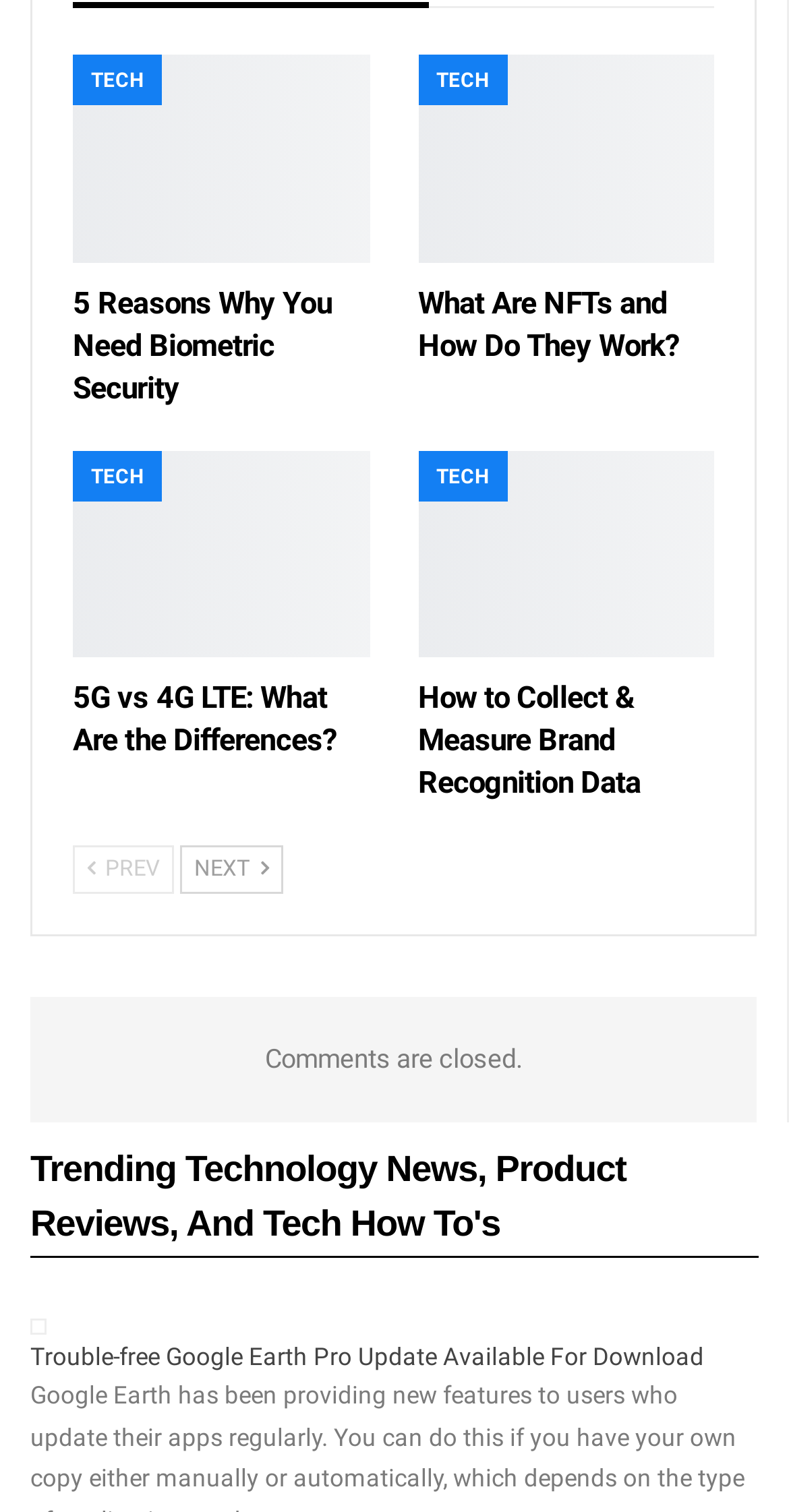Identify the bounding box coordinates of the clickable region required to complete the instruction: "Go to the next page". The coordinates should be given as four float numbers within the range of 0 and 1, i.e., [left, top, right, bottom].

[0.228, 0.56, 0.359, 0.592]